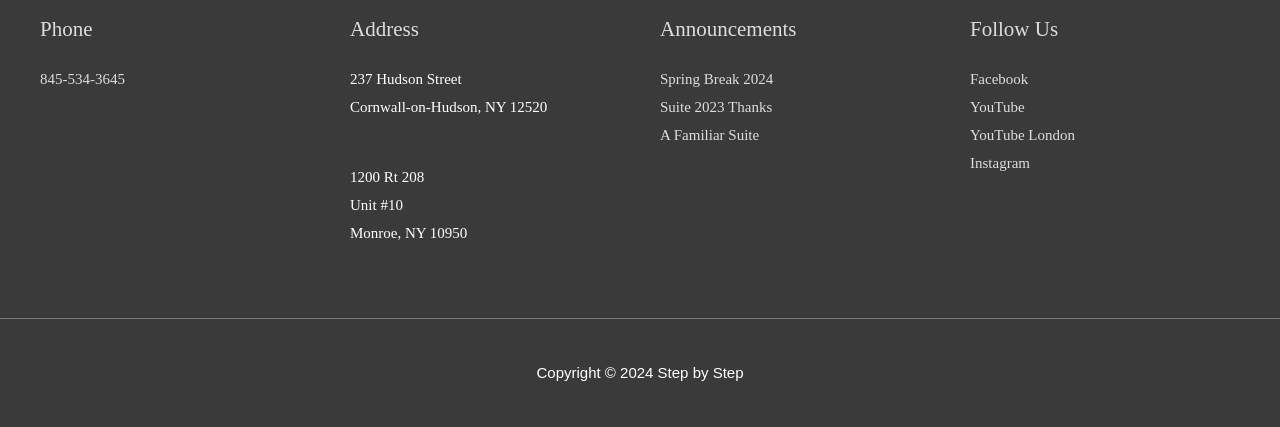Please identify the bounding box coordinates of the element's region that I should click in order to complete the following instruction: "View Spring Break 2024 announcement". The bounding box coordinates consist of four float numbers between 0 and 1, i.e., [left, top, right, bottom].

[0.516, 0.167, 0.604, 0.205]